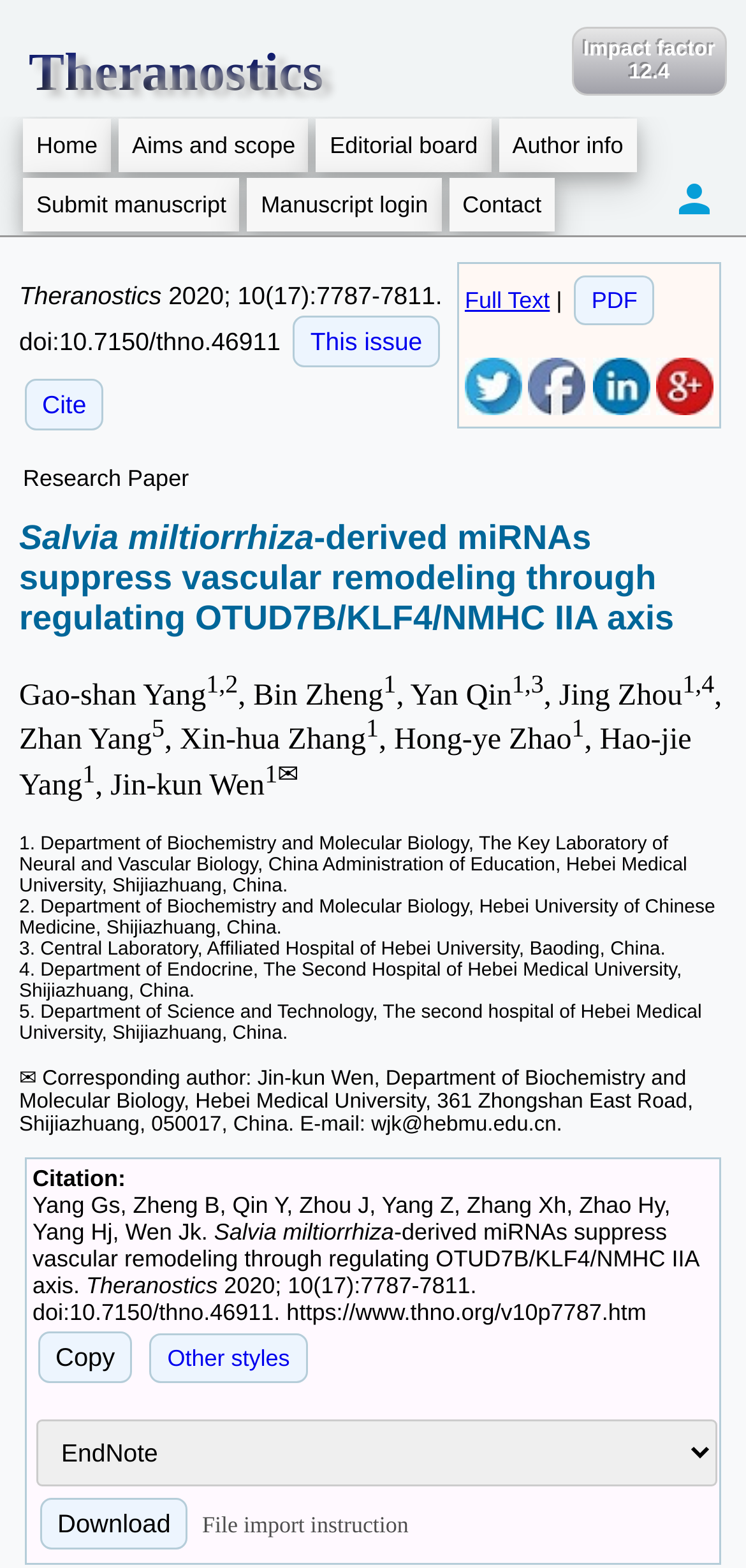Can you find the bounding box coordinates of the area I should click to execute the following instruction: "Click on the 'Full Text' link"?

[0.623, 0.183, 0.737, 0.2]